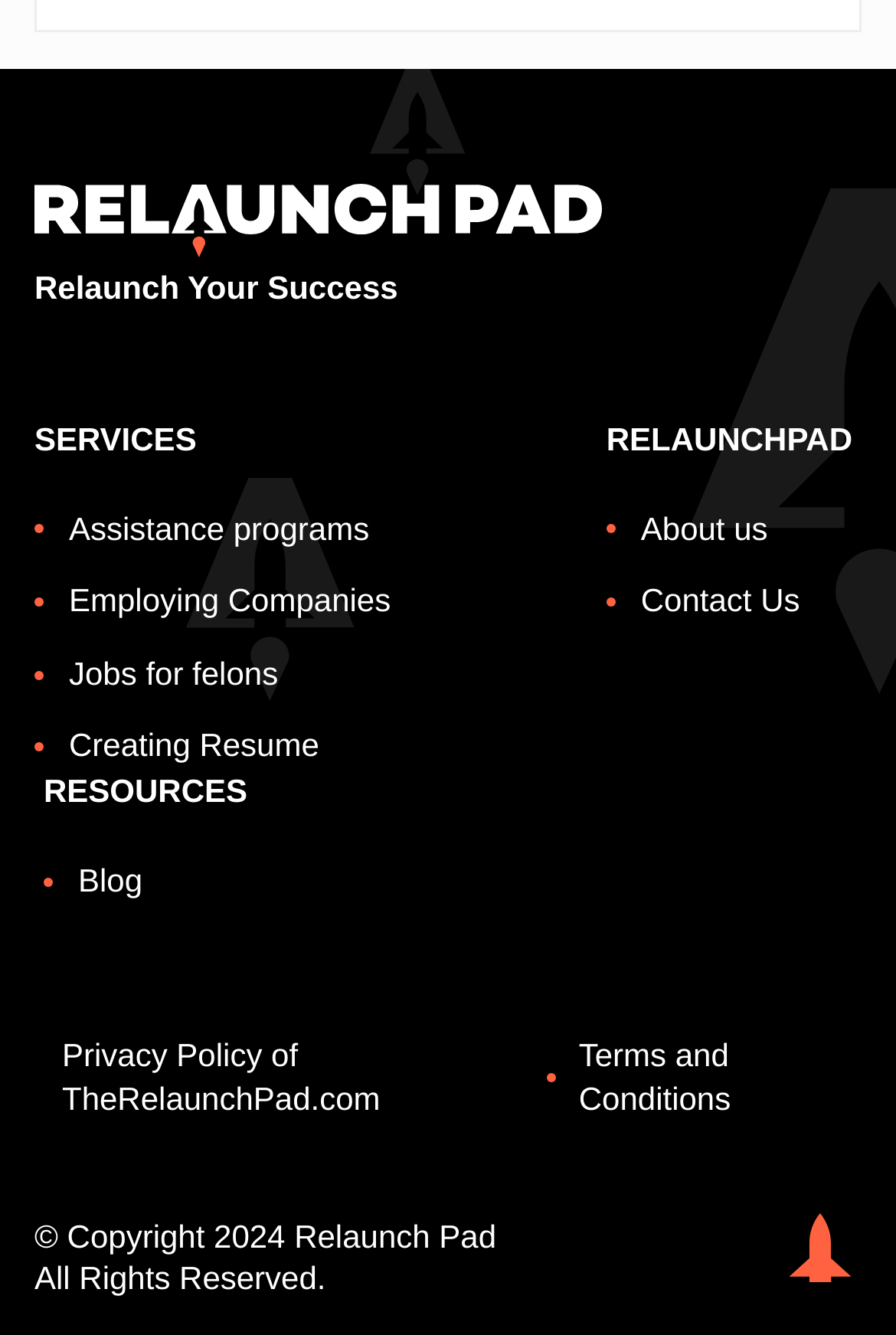Locate the bounding box coordinates of the clickable region necessary to complete the following instruction: "View Assistance programs". Provide the coordinates in the format of four float numbers between 0 and 1, i.e., [left, top, right, bottom].

[0.077, 0.382, 0.412, 0.409]